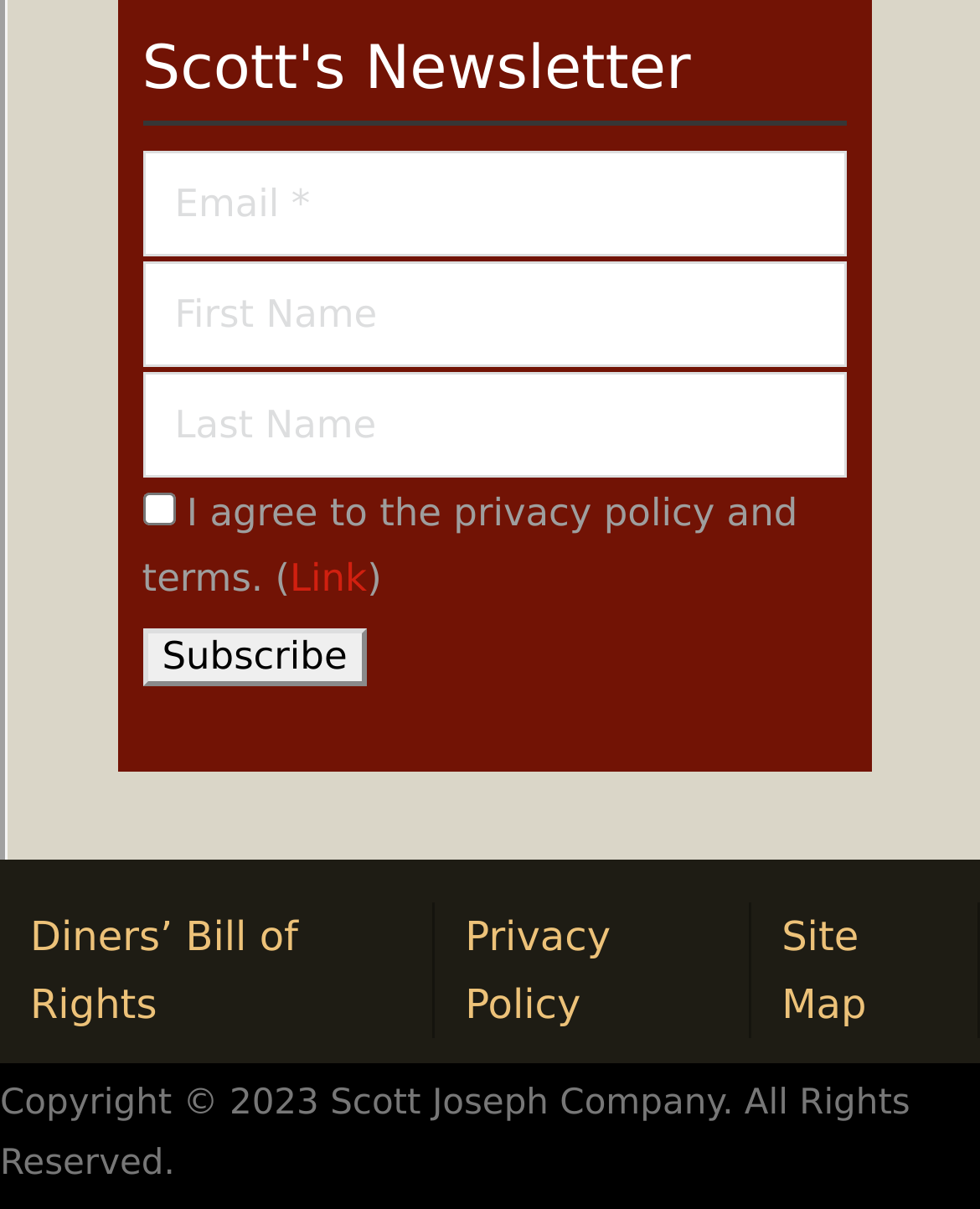What is the copyright information at the bottom of the page?
Answer the question with just one word or phrase using the image.

2023 Scott Joseph Company